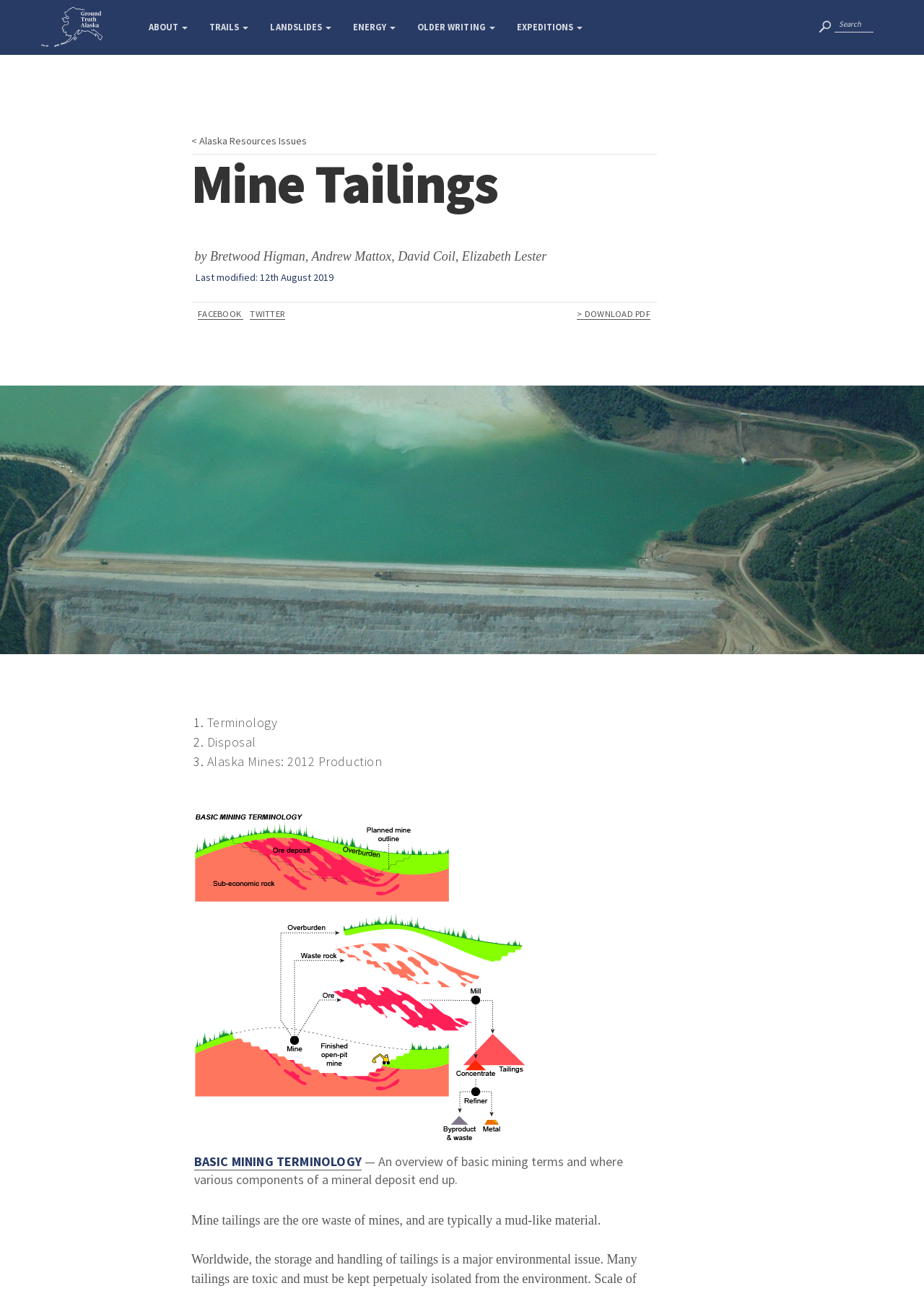Use a single word or phrase to answer this question: 
What is the name of the website?

Ground Truth Alaska